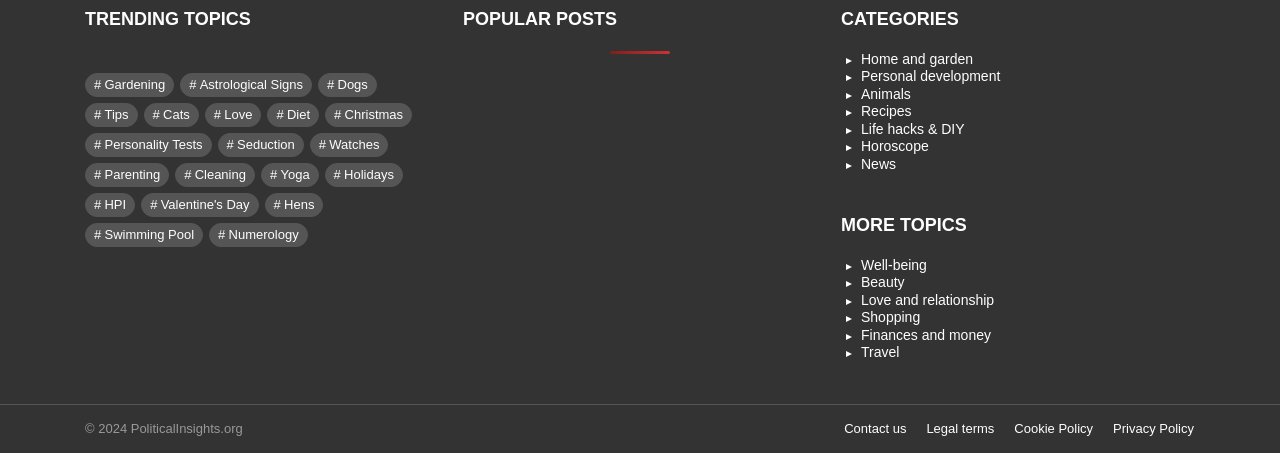How many categories are listed?
Look at the image and respond with a one-word or short-phrase answer.

7